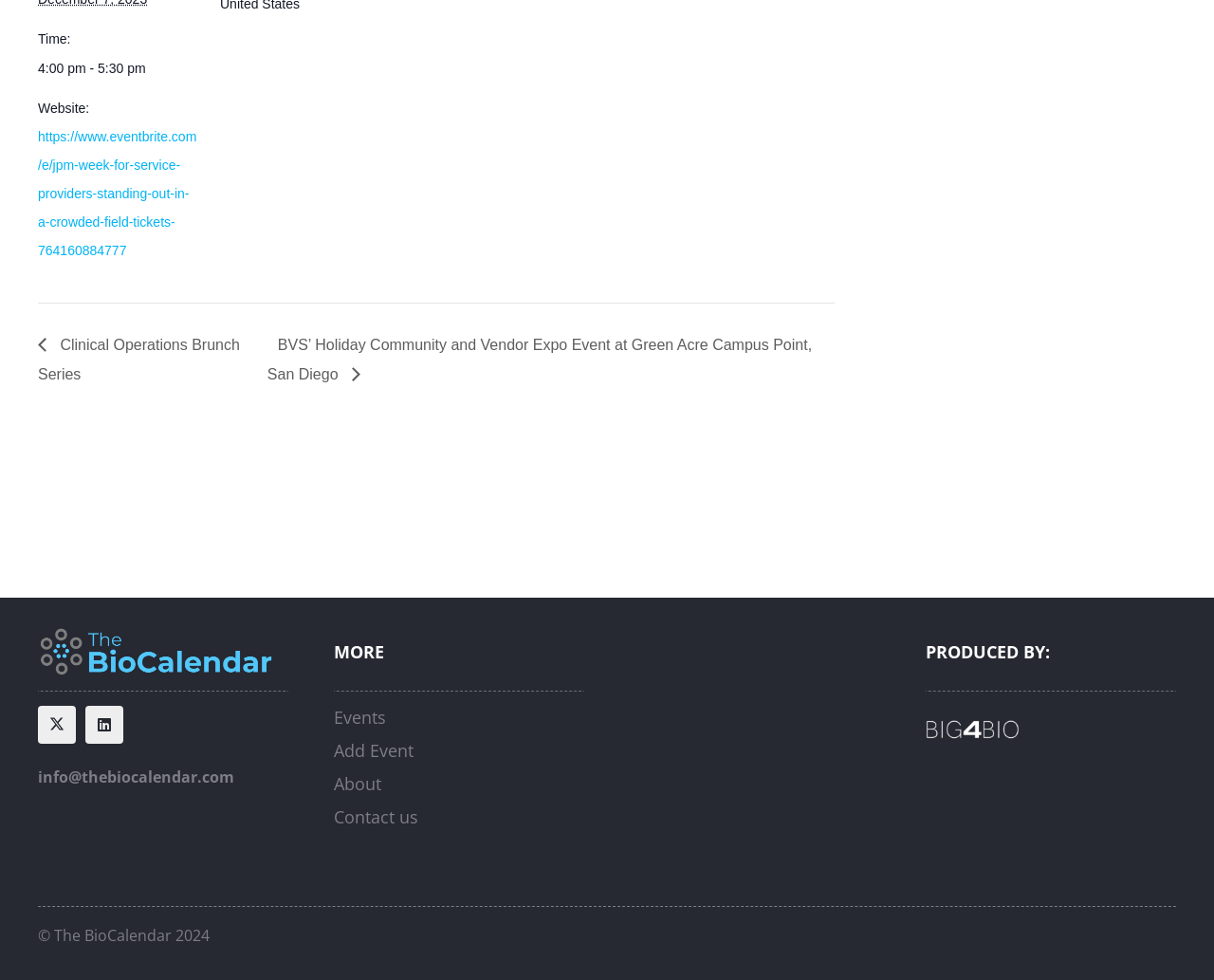What is the date of the event?
Could you answer the question with a detailed and thorough explanation?

I found the date of the event by looking at the 'Time:' section, which is accompanied by the date '2023-12-07'.